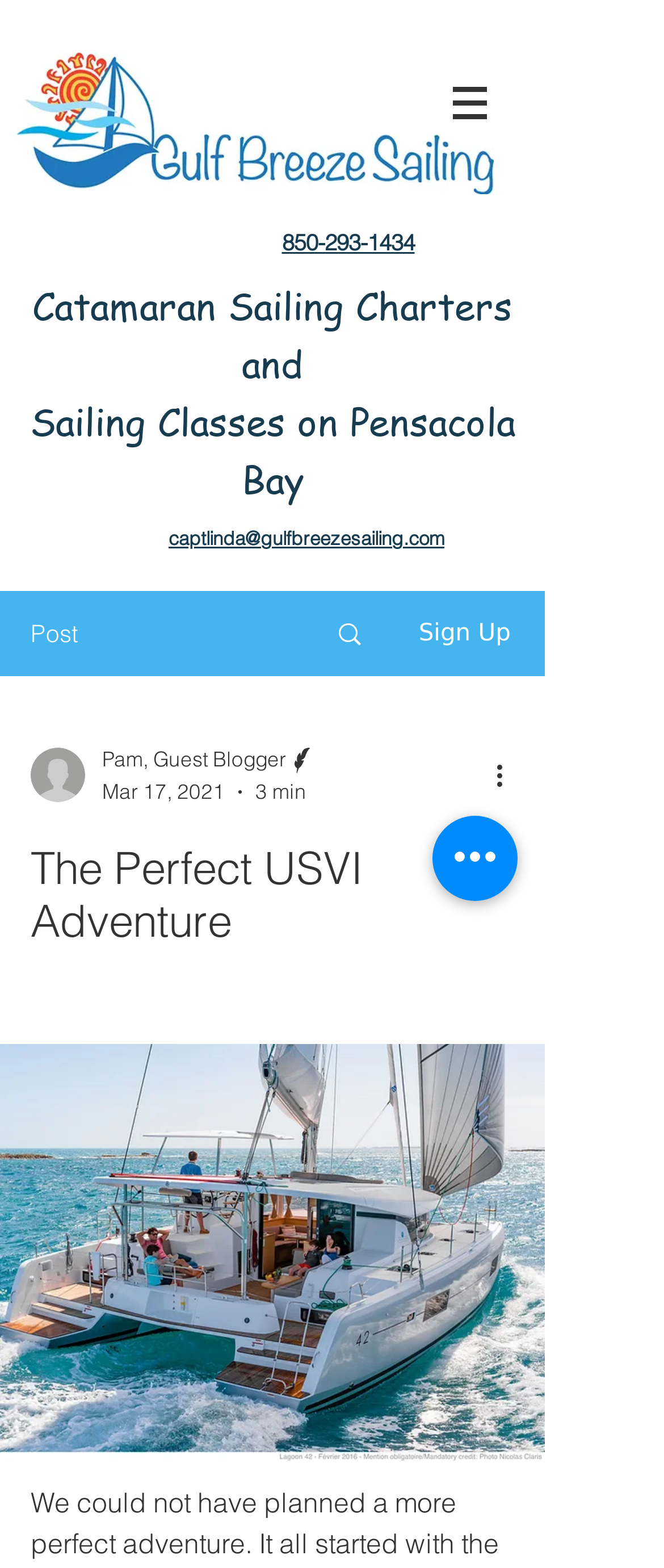Using the information in the image, give a detailed answer to the following question: Who is the guest blogger?

I found the guest blogger by looking at the generic element with the text 'Pam, Guest Blogger' located at [0.154, 0.475, 0.431, 0.494].